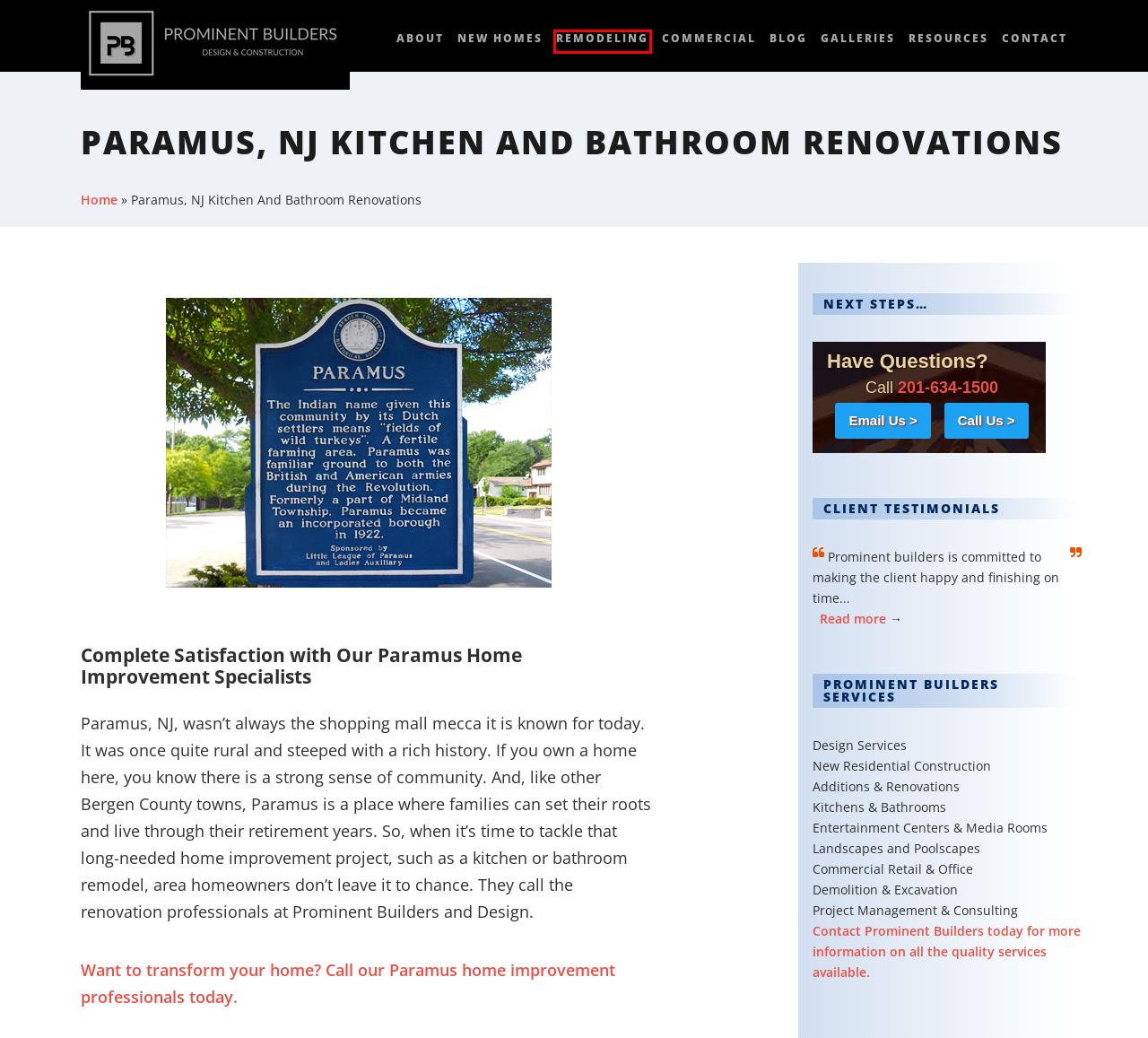Take a look at the provided webpage screenshot featuring a red bounding box around an element. Select the most appropriate webpage description for the page that loads after clicking on the element inside the red bounding box. Here are the candidates:
A. Prominent Builders & Design, Bergen County NJ Gen'l Contractor
B. General Contractor, Home Construction Co. - Bergen County NJ
C. Contact Us
D. Manufacturers and Suppliers, Online Resources
E. Expert Home Remodeling and Renovation in Bergen County NJ
F. Bergen County Commercial Builder & Remodeling Contractors
G. Our Photo Gallery - Residential & Commercial Projects
H. Custom Home Builders New Home Construction Bergen County NJ

E